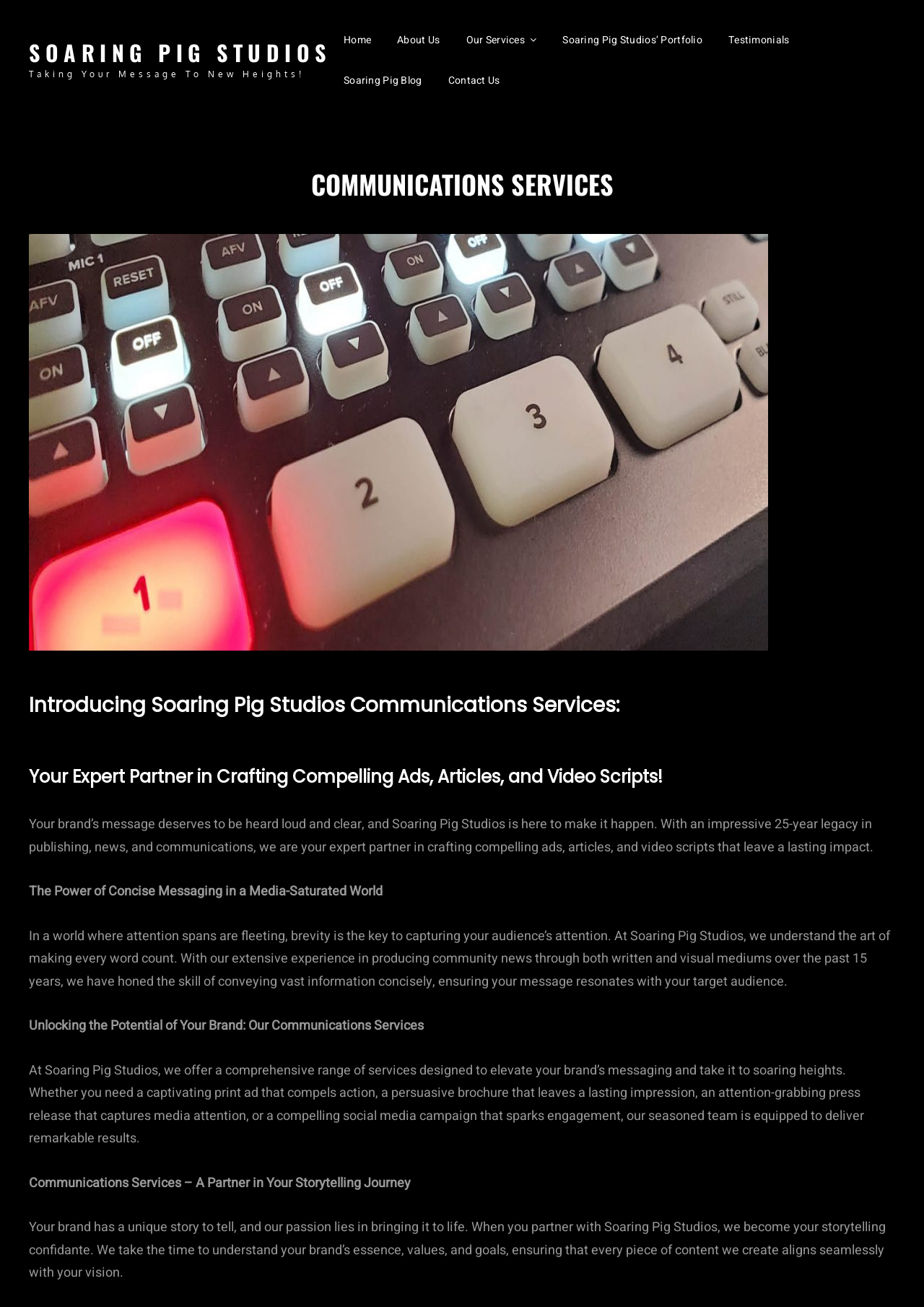What is the goal of the studio's communications services?
Refer to the image and provide a one-word or short phrase answer.

Elevate brand messaging